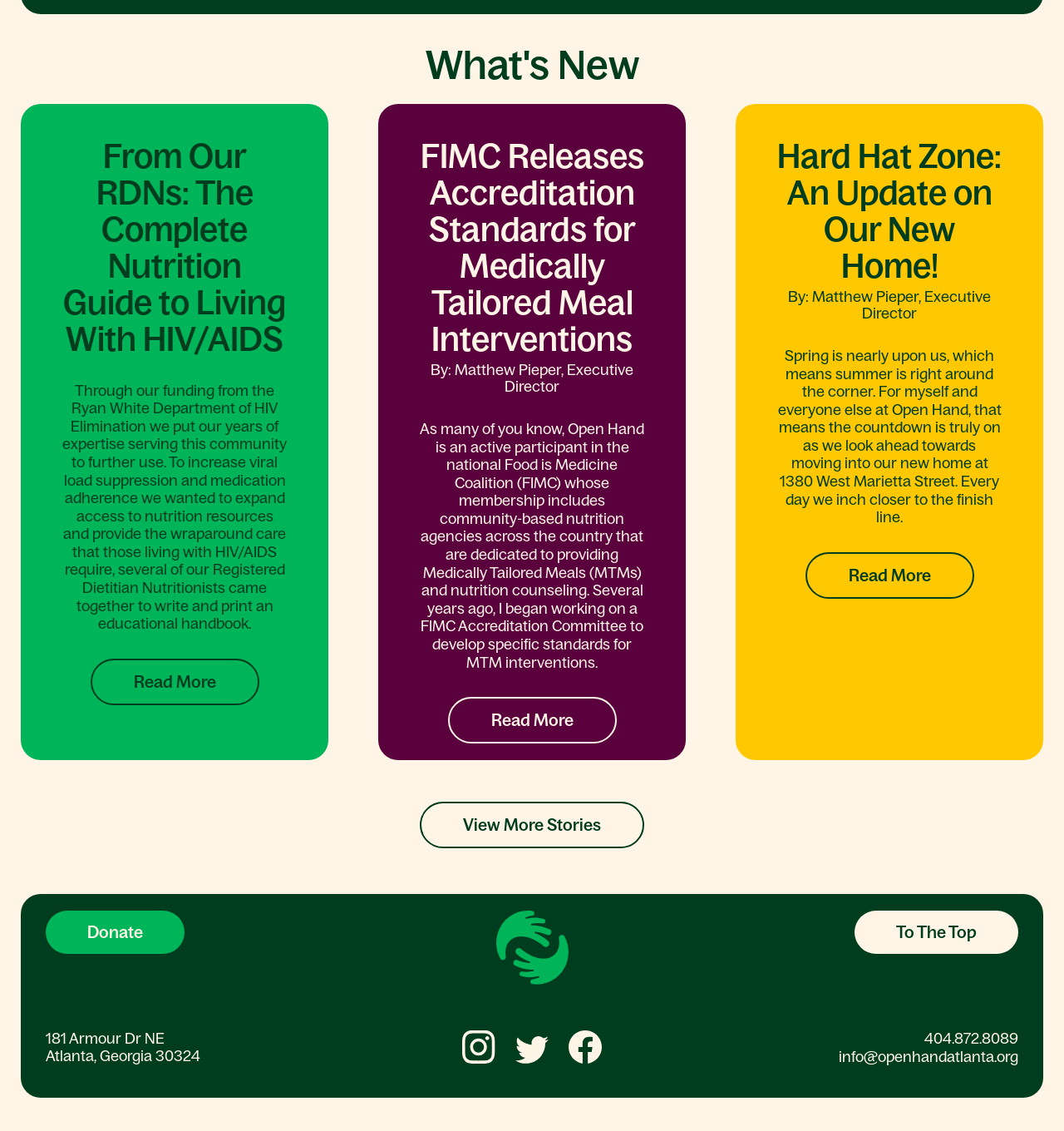Please find the bounding box coordinates of the element's region to be clicked to carry out this instruction: "Read about the complete nutrition guide to living with HIV/AIDS".

[0.085, 0.582, 0.243, 0.623]